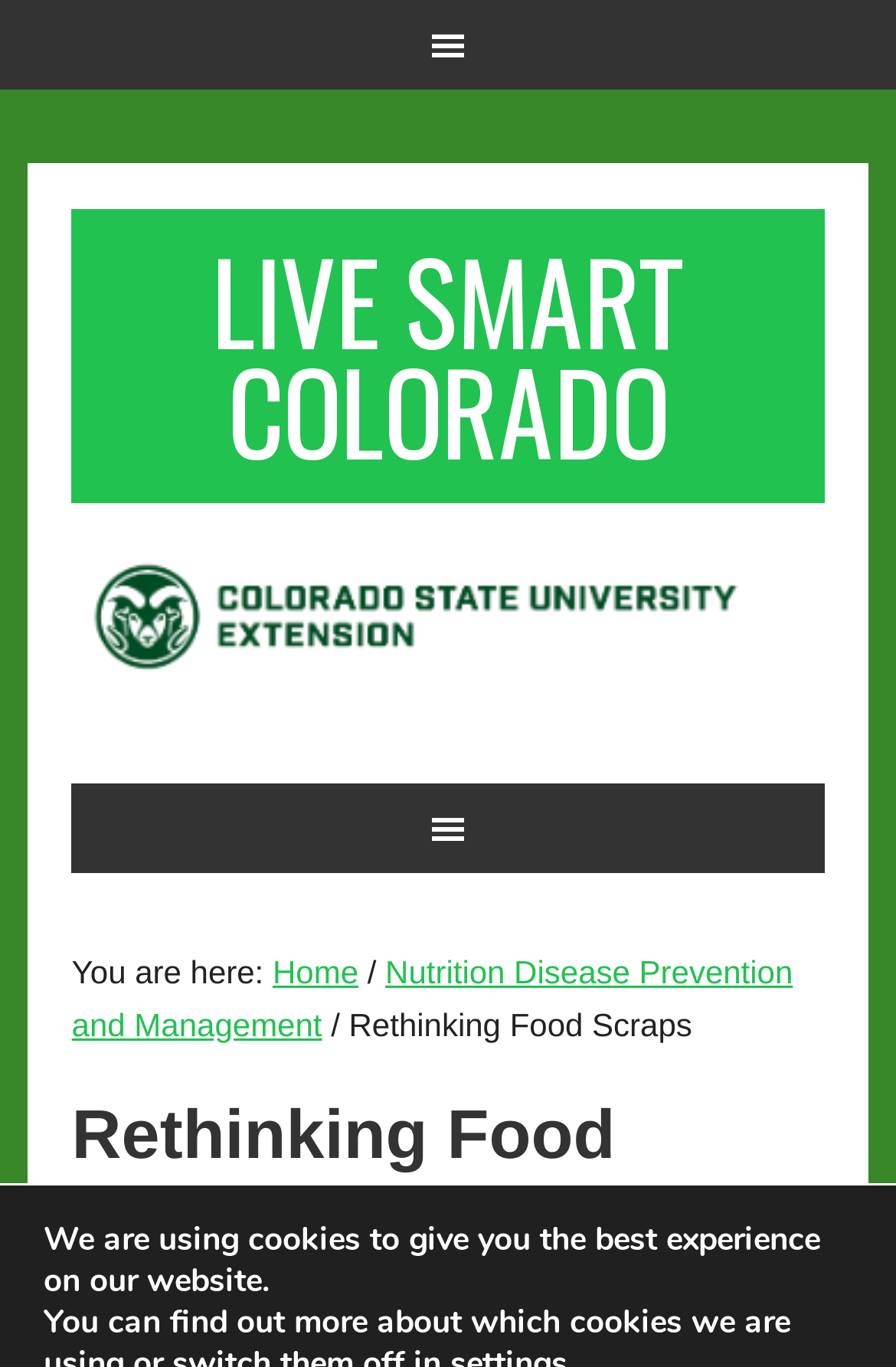Provide your answer in a single word or phrase: 
What is the name of the website?

Live Smart Colorado